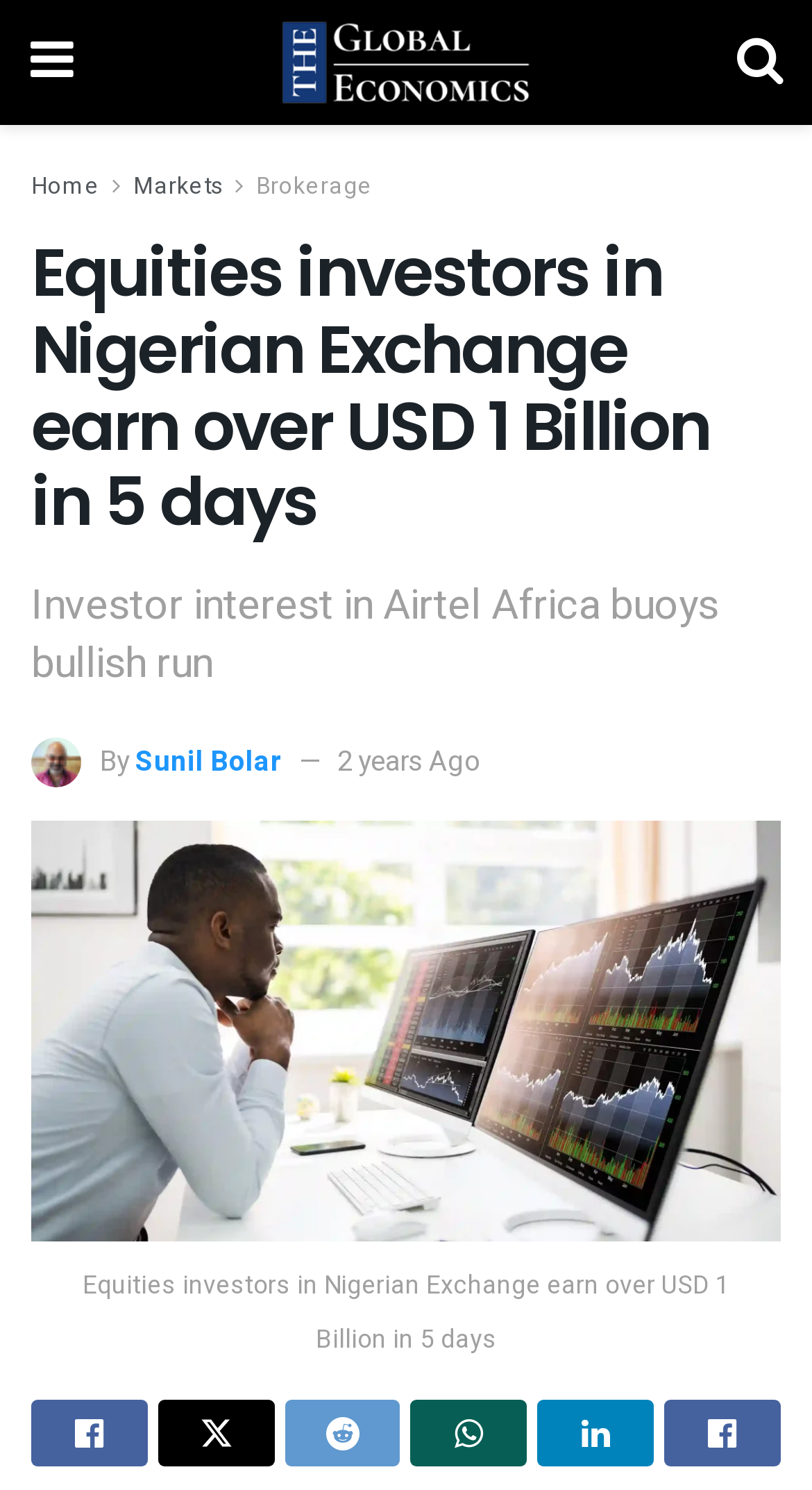Identify and provide the bounding box coordinates of the UI element described: "Sunil Bolar". The coordinates should be formatted as [left, top, right, bottom], with each number being a float between 0 and 1.

[0.167, 0.497, 0.349, 0.525]